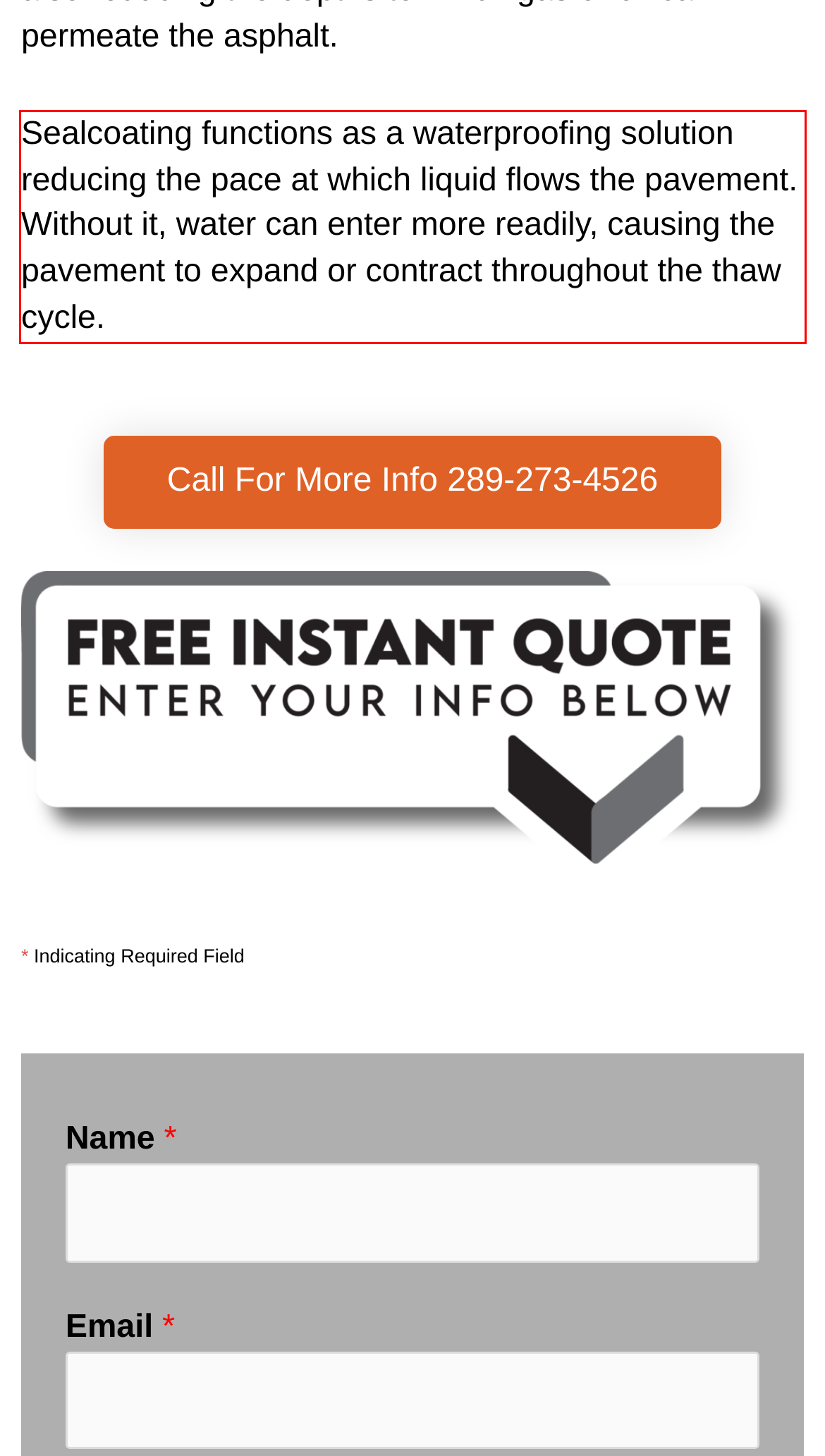Please examine the webpage screenshot containing a red bounding box and use OCR to recognize and output the text inside the red bounding box.

Sealcoating functions as a waterproofing solution reducing the pace at which liquid flows the pavement. Without it, water can enter more readily, causing the pavement to expand or contract throughout the thaw cycle.